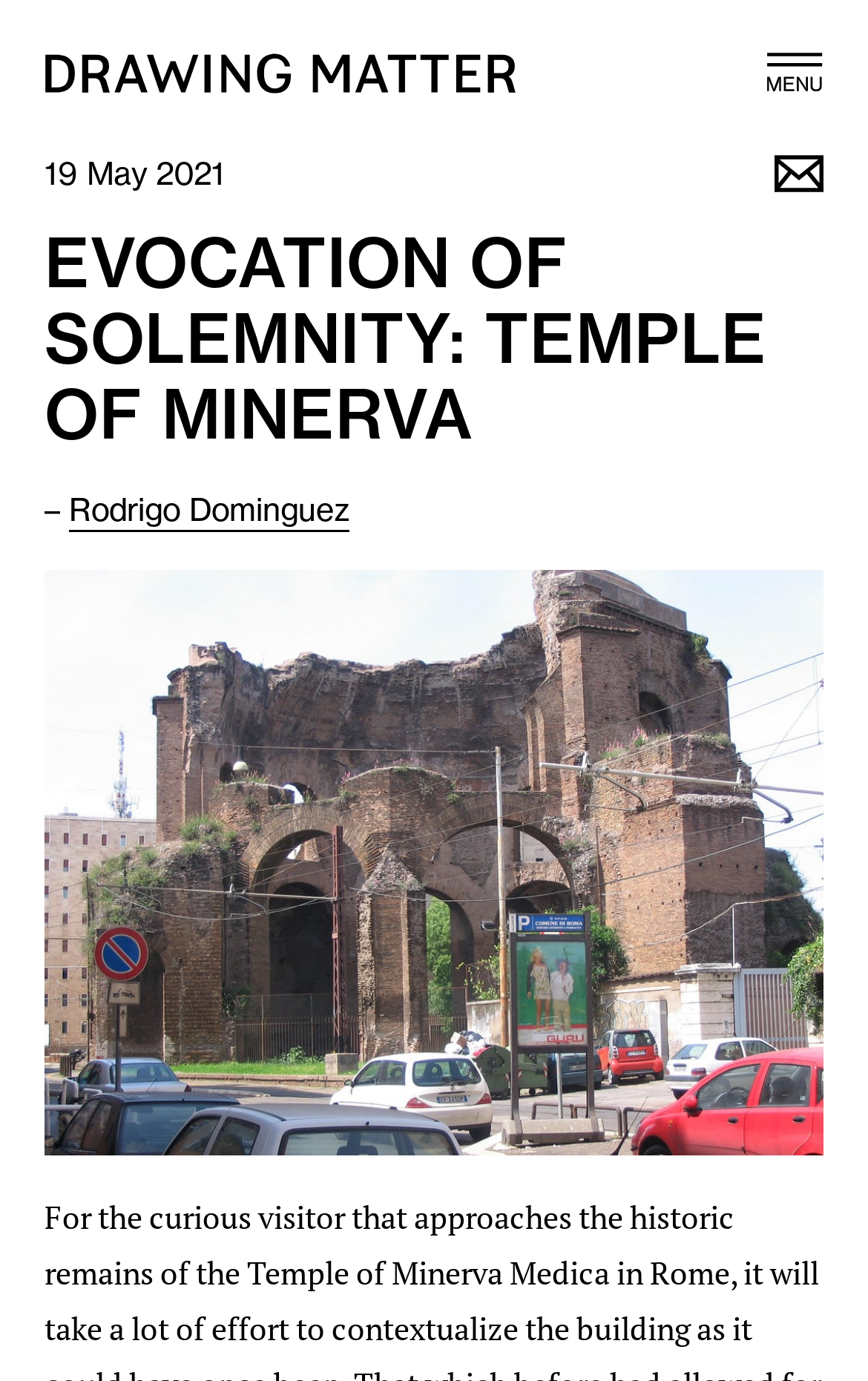Find the bounding box coordinates for the area that must be clicked to perform this action: "Visit the BOOKSHOP page".

[0.051, 0.103, 0.311, 0.139]